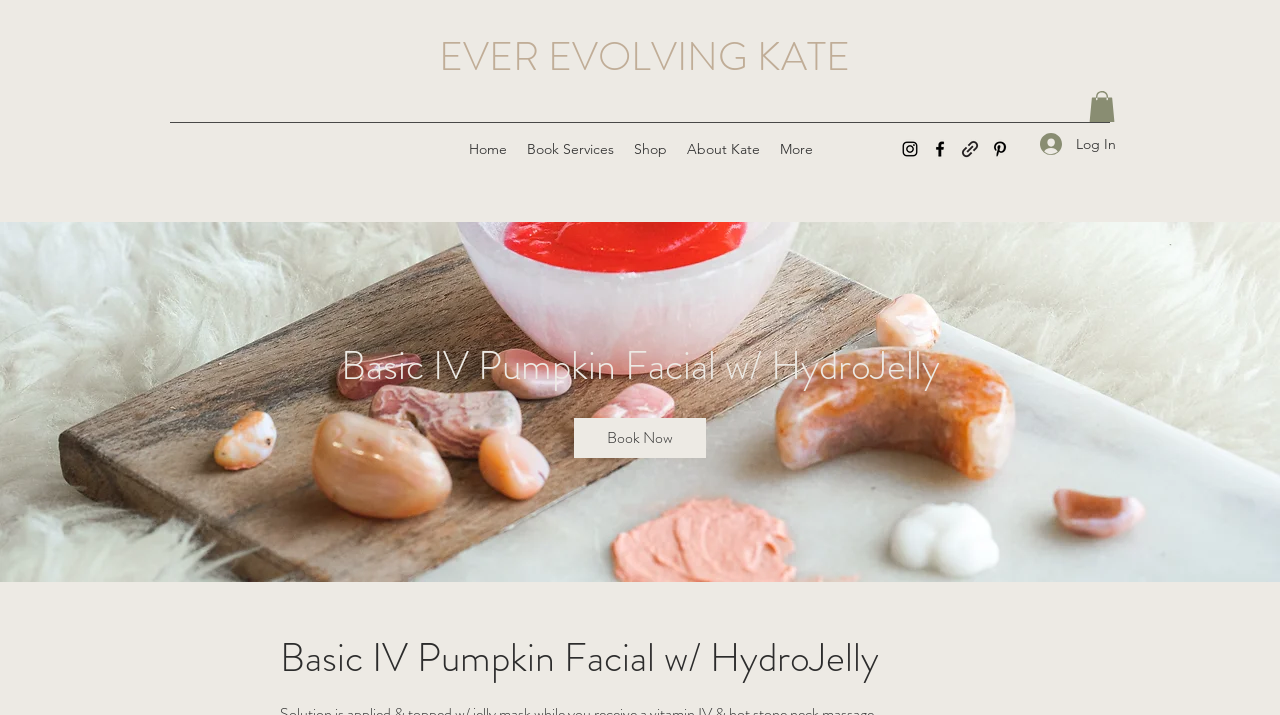Determine which piece of text is the heading of the webpage and provide it.

Basic IV Pumpkin Facial w/ HydroJelly